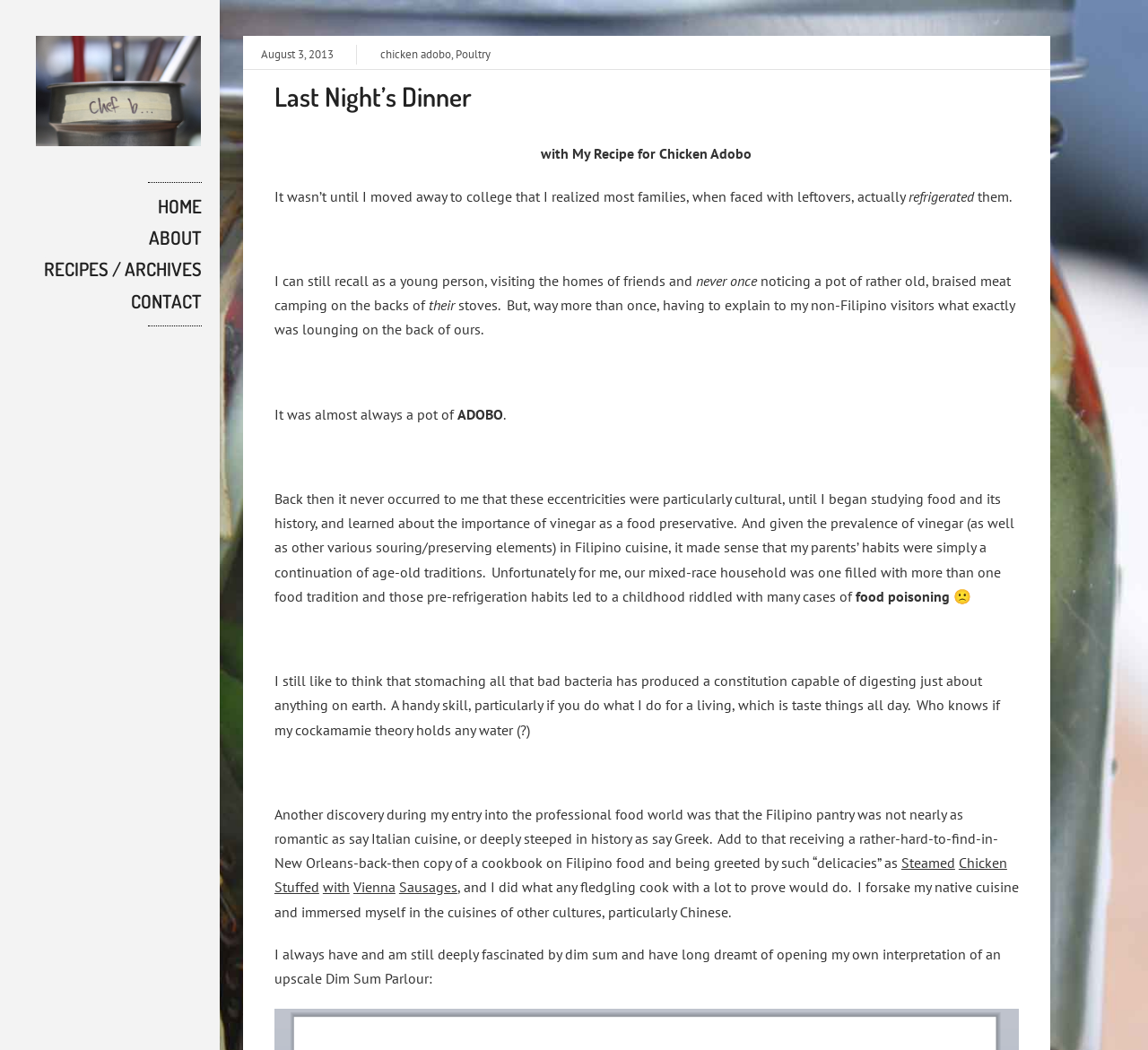What type of cuisine is mentioned in the article? From the image, respond with a single word or brief phrase.

Filipino